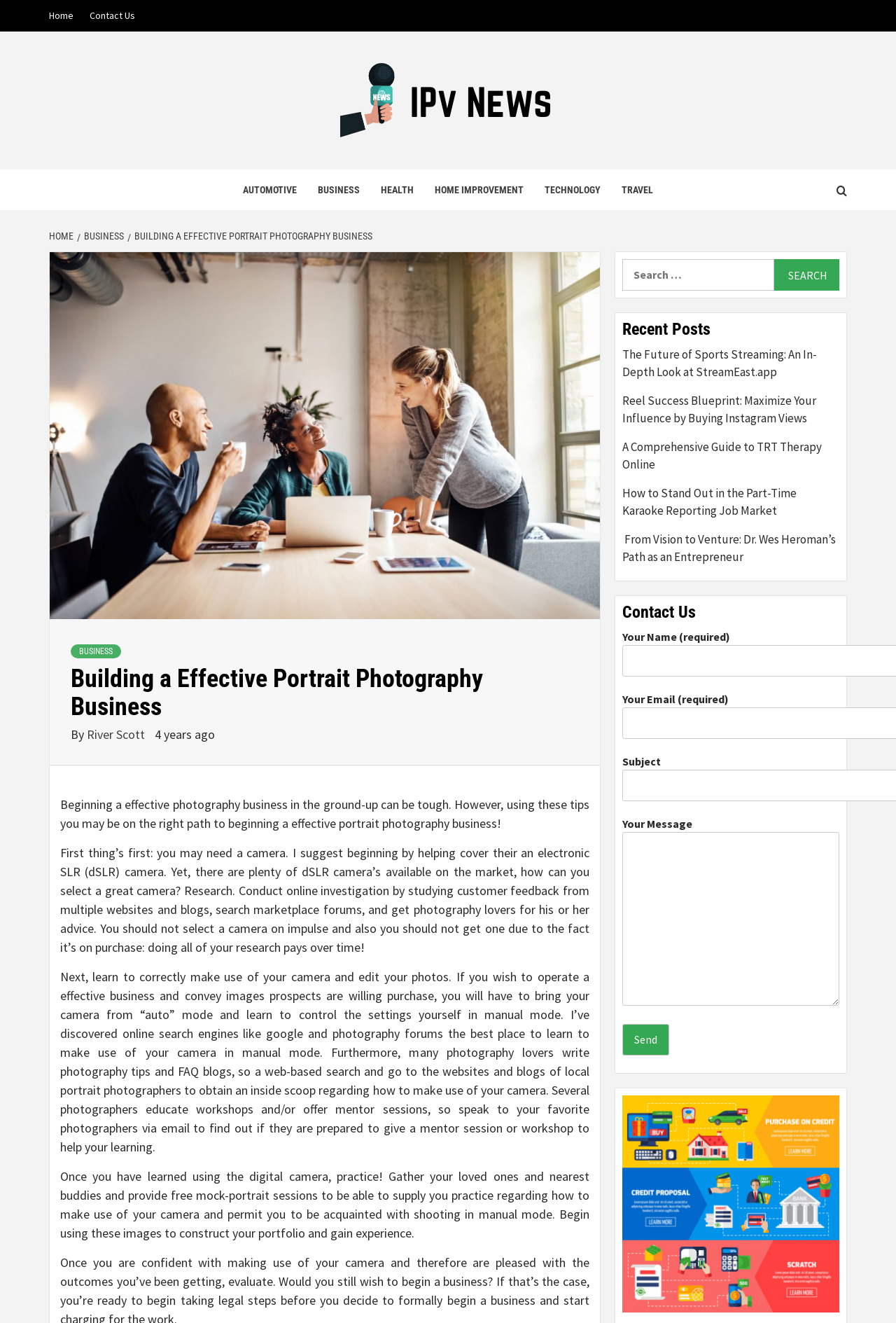Please identify the coordinates of the bounding box that should be clicked to fulfill this instruction: "Click on the 'Home' link".

[0.055, 0.0, 0.09, 0.024]